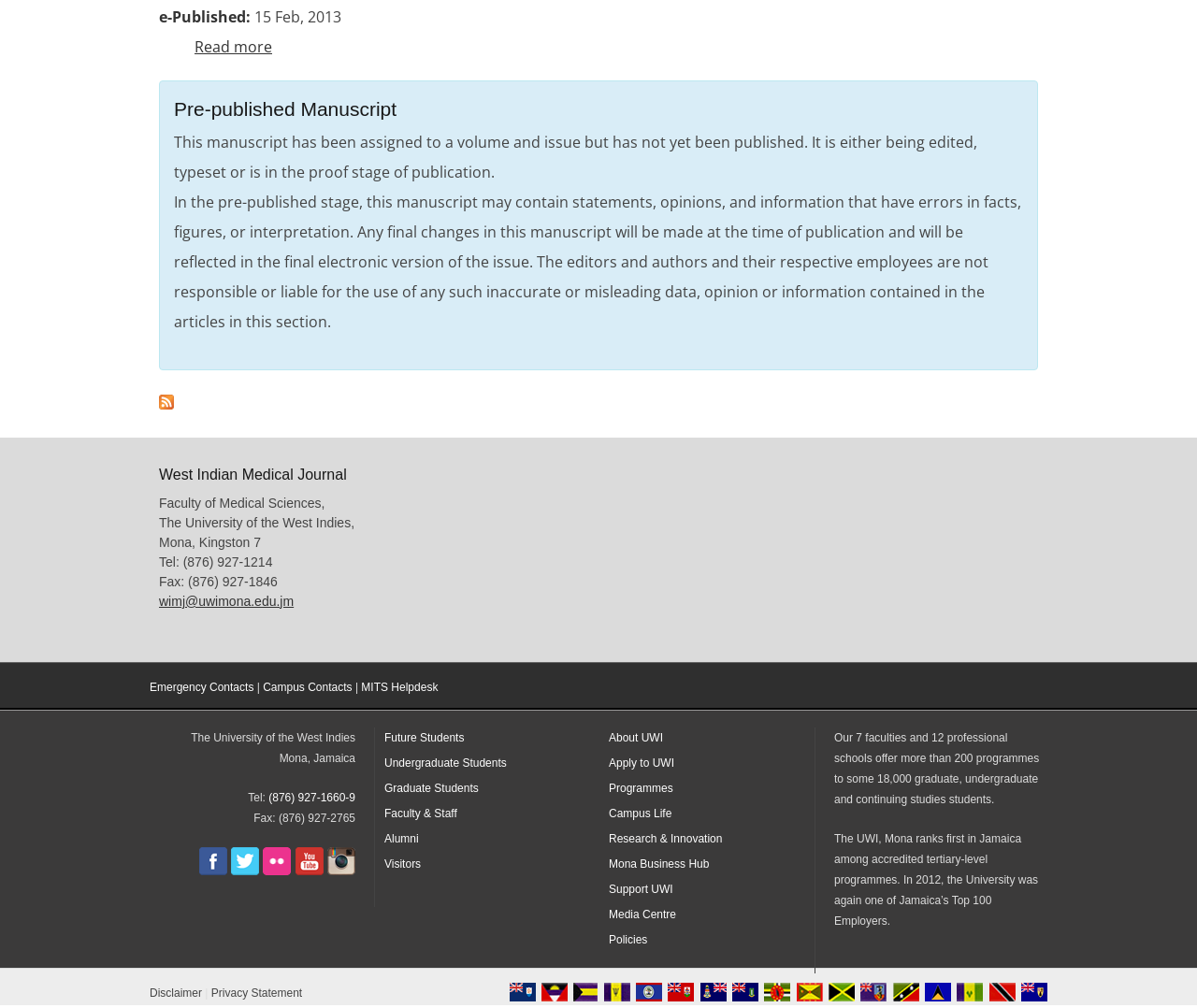Identify the bounding box coordinates of the HTML element based on this description: "What does assimilation stand for?".

None